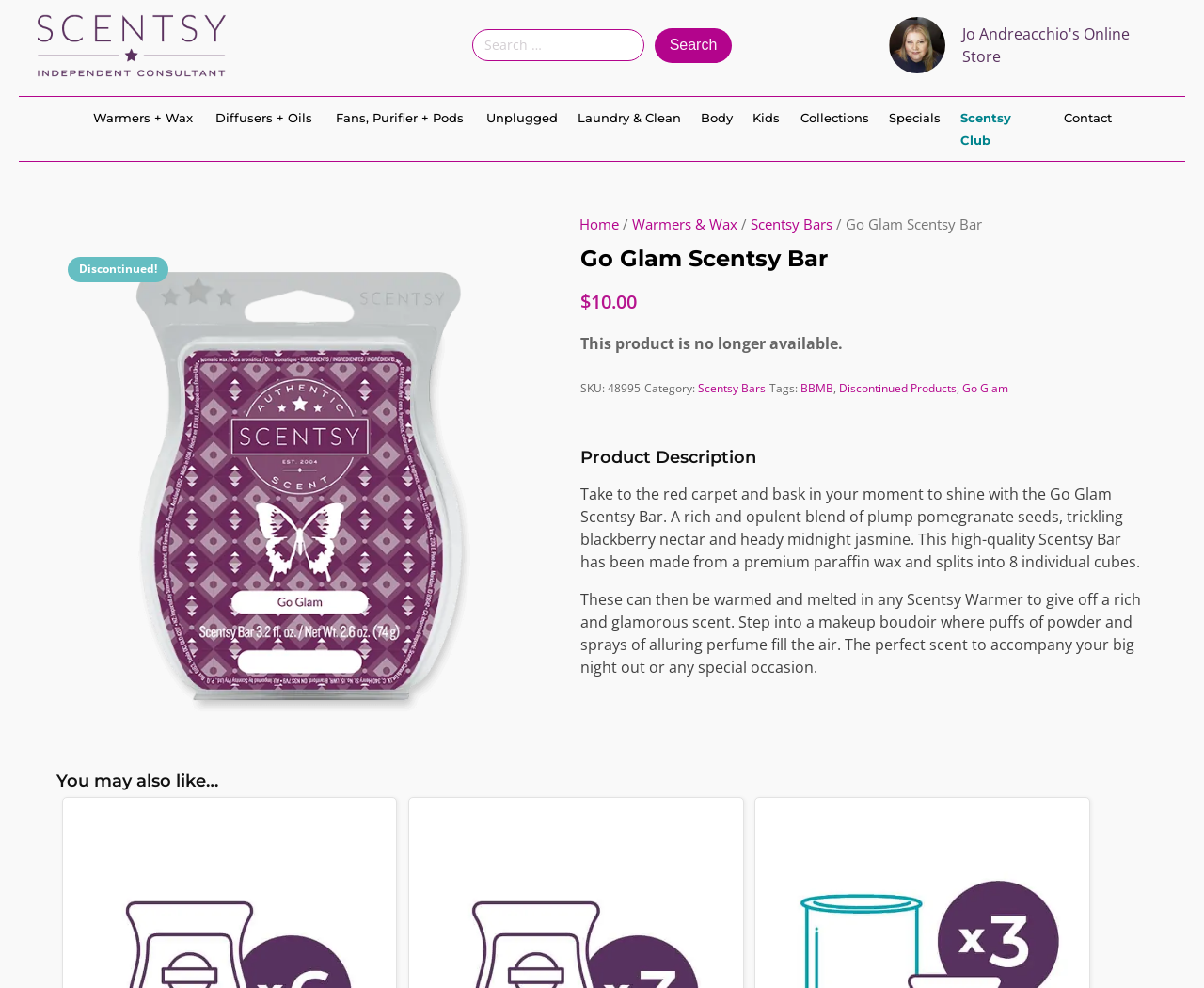Please identify the bounding box coordinates of the element's region that needs to be clicked to fulfill the following instruction: "Explore Scentsy Bars category". The bounding box coordinates should consist of four float numbers between 0 and 1, i.e., [left, top, right, bottom].

[0.58, 0.385, 0.636, 0.401]